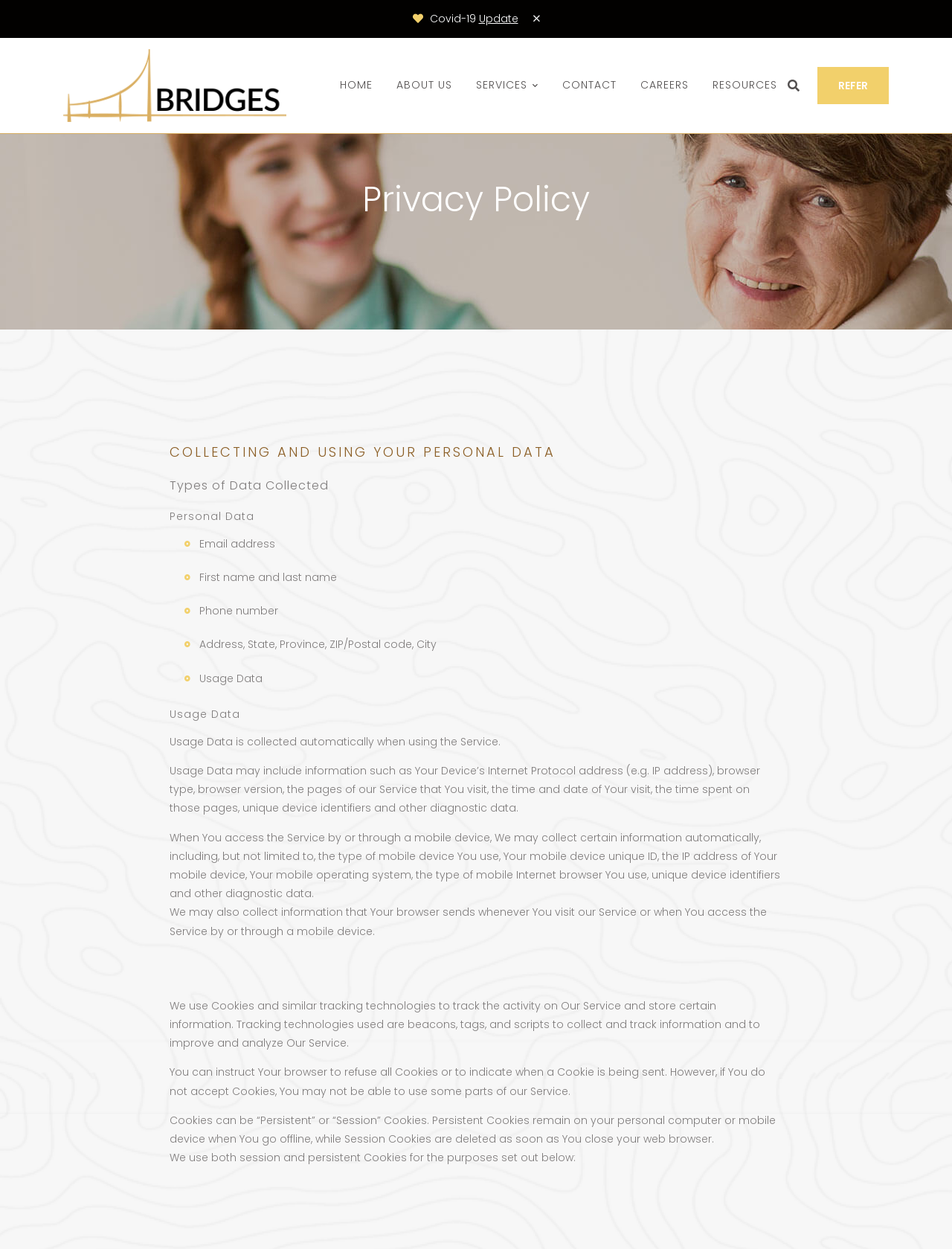Using the provided description Contact, find the bounding box coordinates for the UI element. Provide the coordinates in (top-left x, top-left y, bottom-right x, bottom-right y) format, ensuring all values are between 0 and 1.

[0.58, 0.039, 0.659, 0.098]